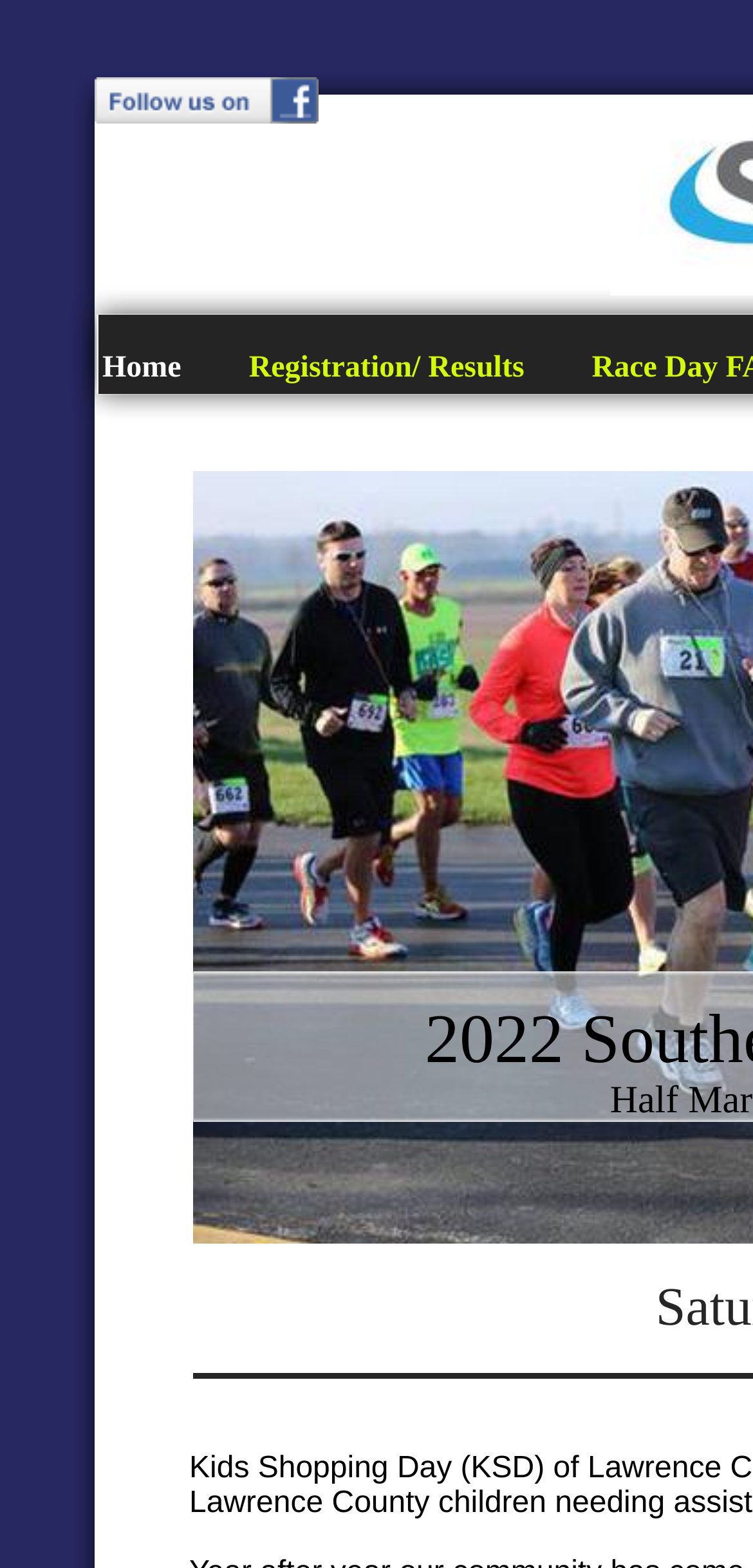Summarize the contents and layout of the webpage in detail.

The webpage is about the Southern Illinois Spring Classic event, held in Lawrenceville, IL 62439. At the top, there is a navigation menu with two main tabs: "Home" and "Registration/Results". The "Home" tab is located on the left side, with an accompanying image to its right. The "Registration/Results" tab is positioned to the right of the "Home" tab, with three images aligned horizontally next to it.

Below the navigation menu, there is a prominent link, but its text is not specified. This link is centered horizontally and positioned near the top of the page. Above this link, there is a large image that spans about a third of the page's width.

Overall, the webpage has a simple layout with a focus on navigation and event information.